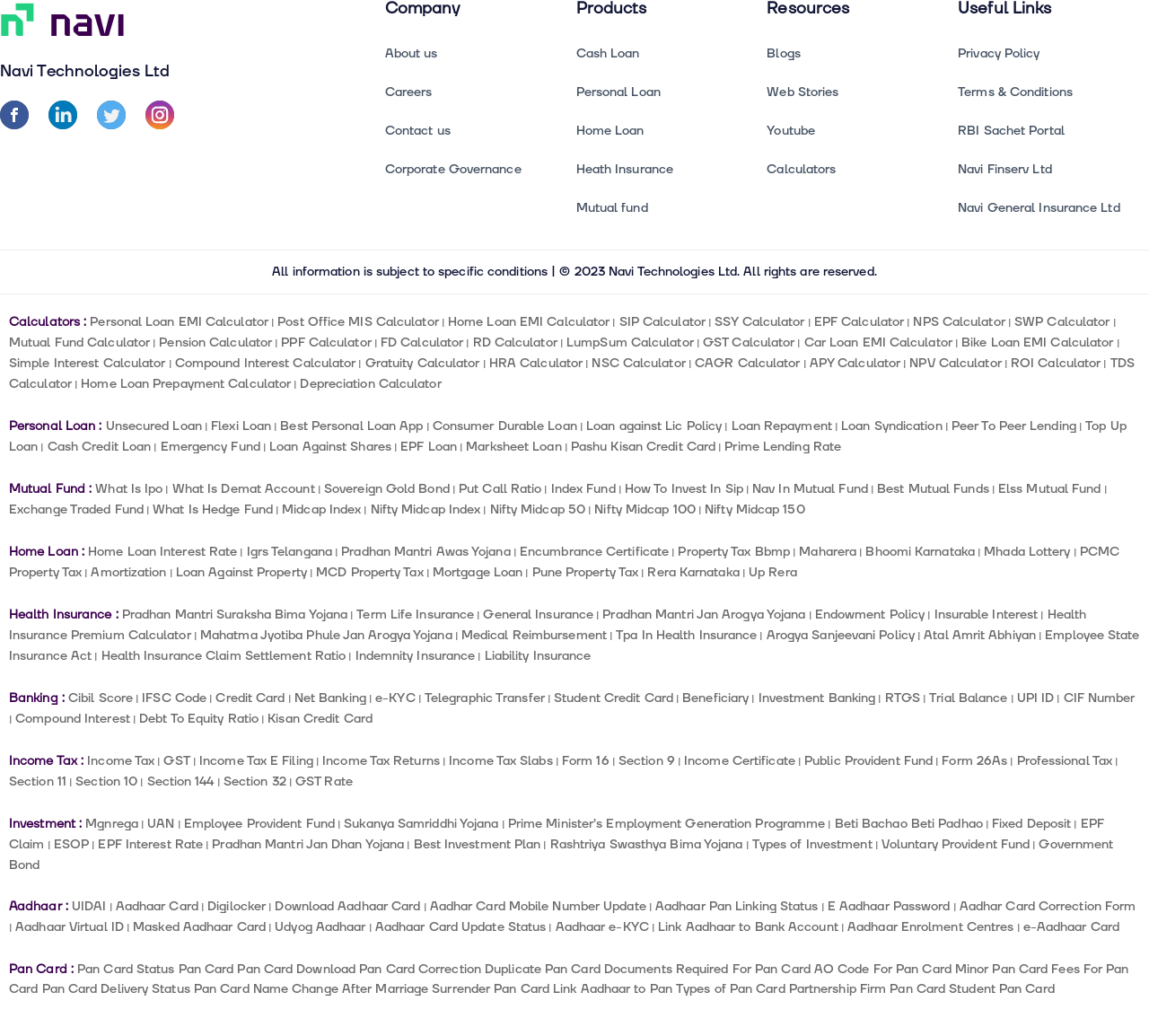Specify the bounding box coordinates of the region I need to click to perform the following instruction: "Check Privacy Policy". The coordinates must be four float numbers in the range of 0 to 1, i.e., [left, top, right, bottom].

[0.834, 0.038, 1.0, 0.066]